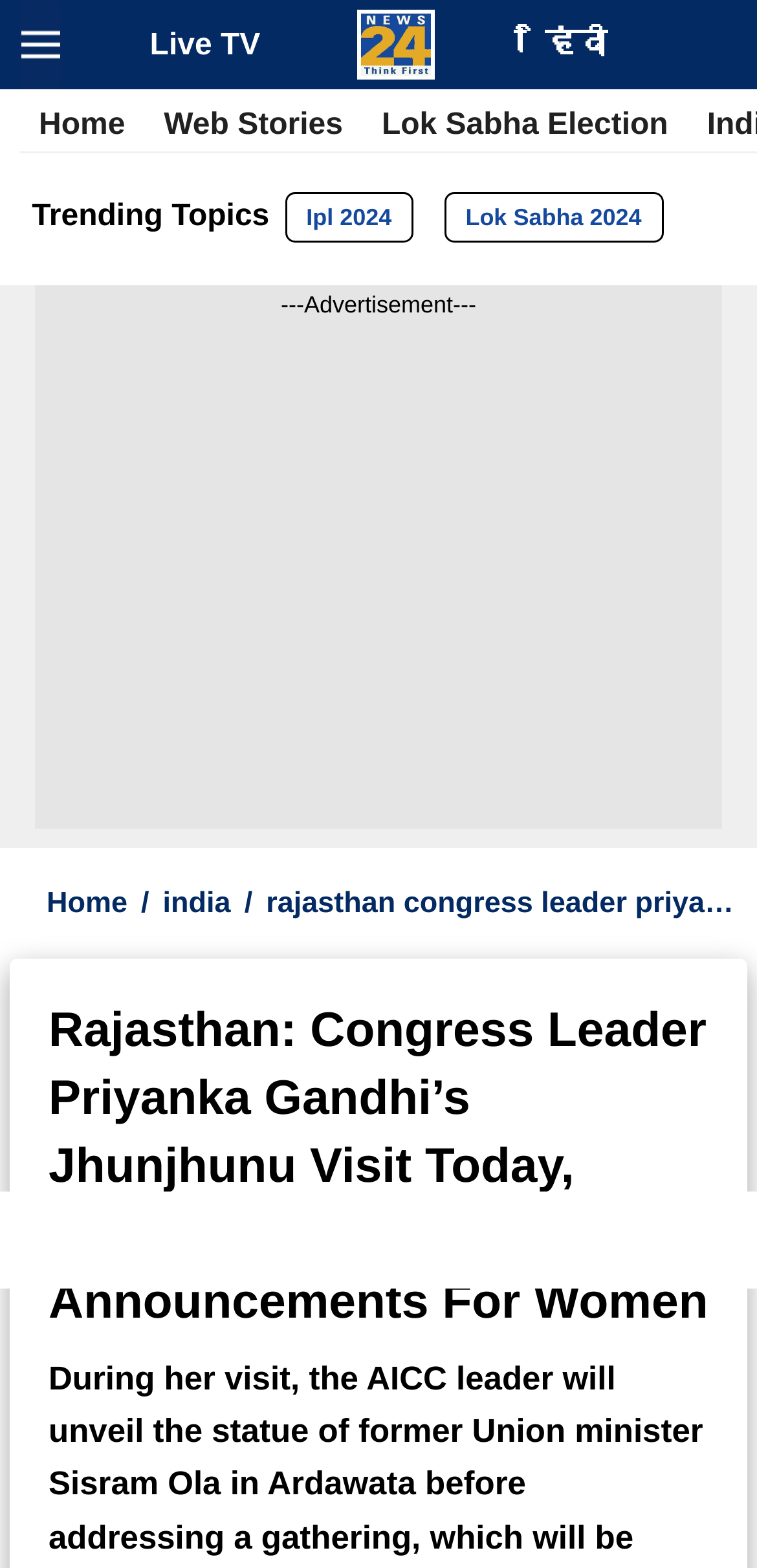Provide a brief response to the question below using one word or phrase:
What is the topic of the trending topic 'Ipl 2024'?

Sports